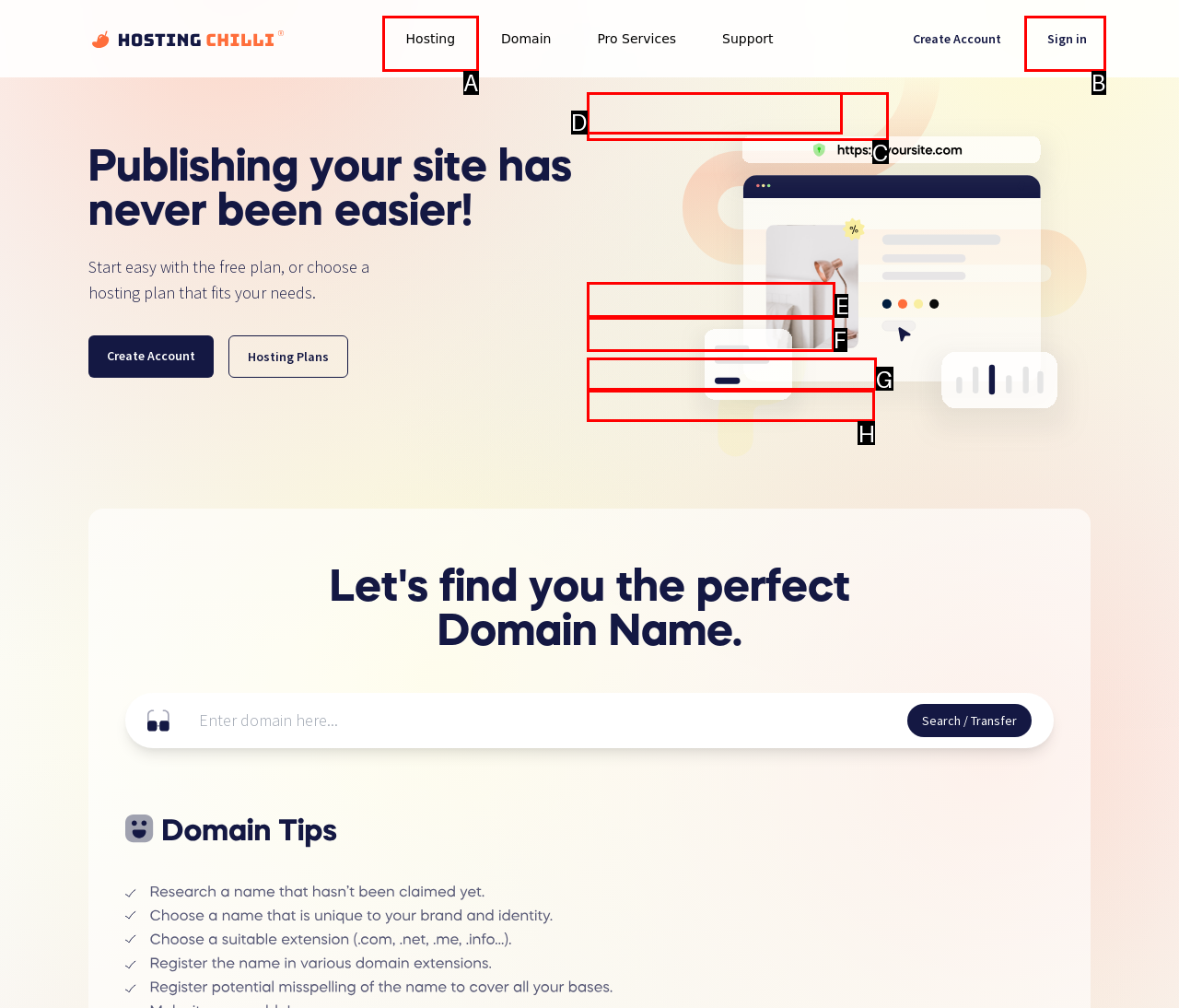Identify the letter corresponding to the UI element that matches this description: My Hosting (Client Area)
Answer using only the letter from the provided options.

G